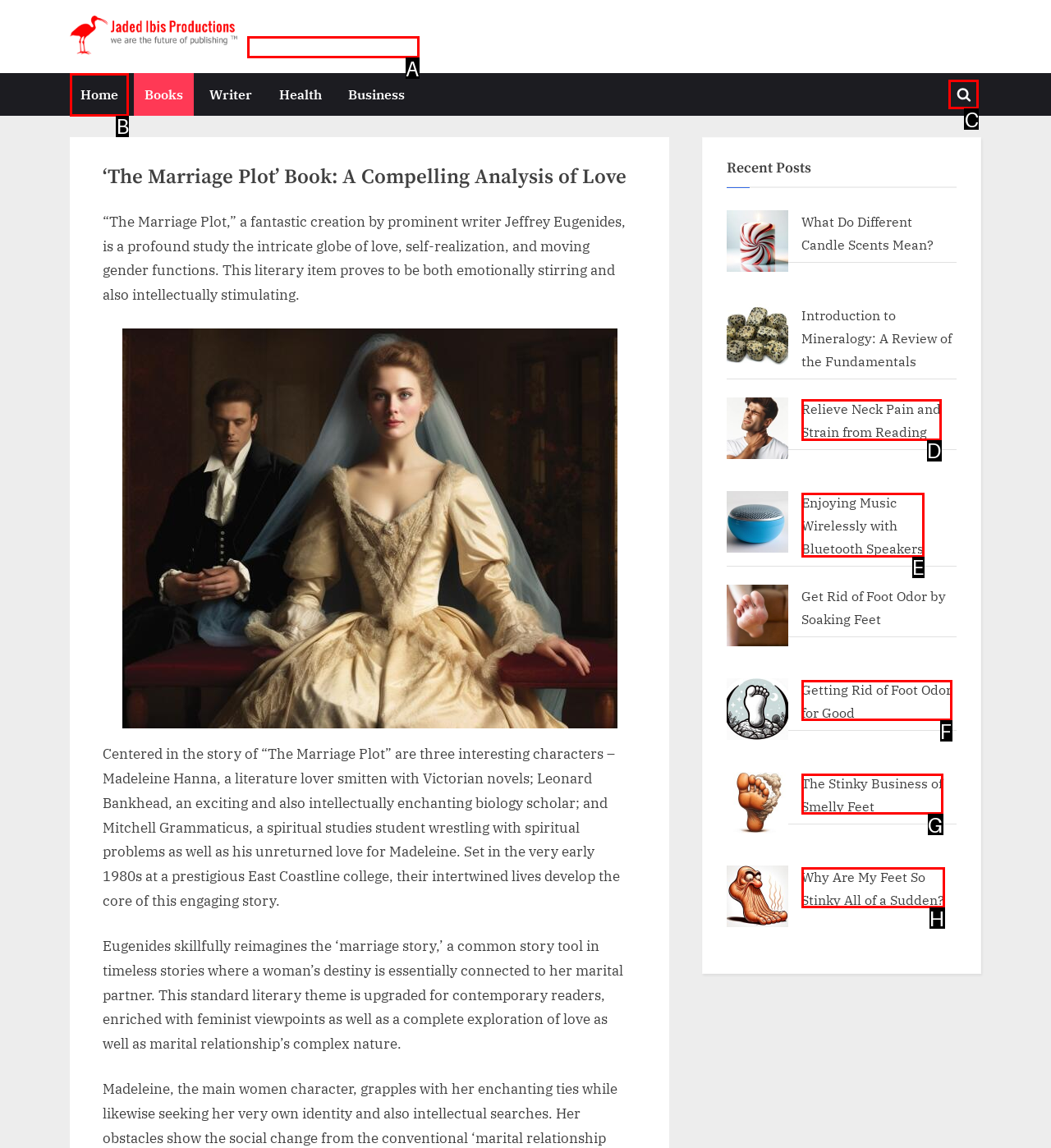Indicate which red-bounded element should be clicked to perform the task: Click on the 'Toggle search form' link Answer with the letter of the correct option.

C